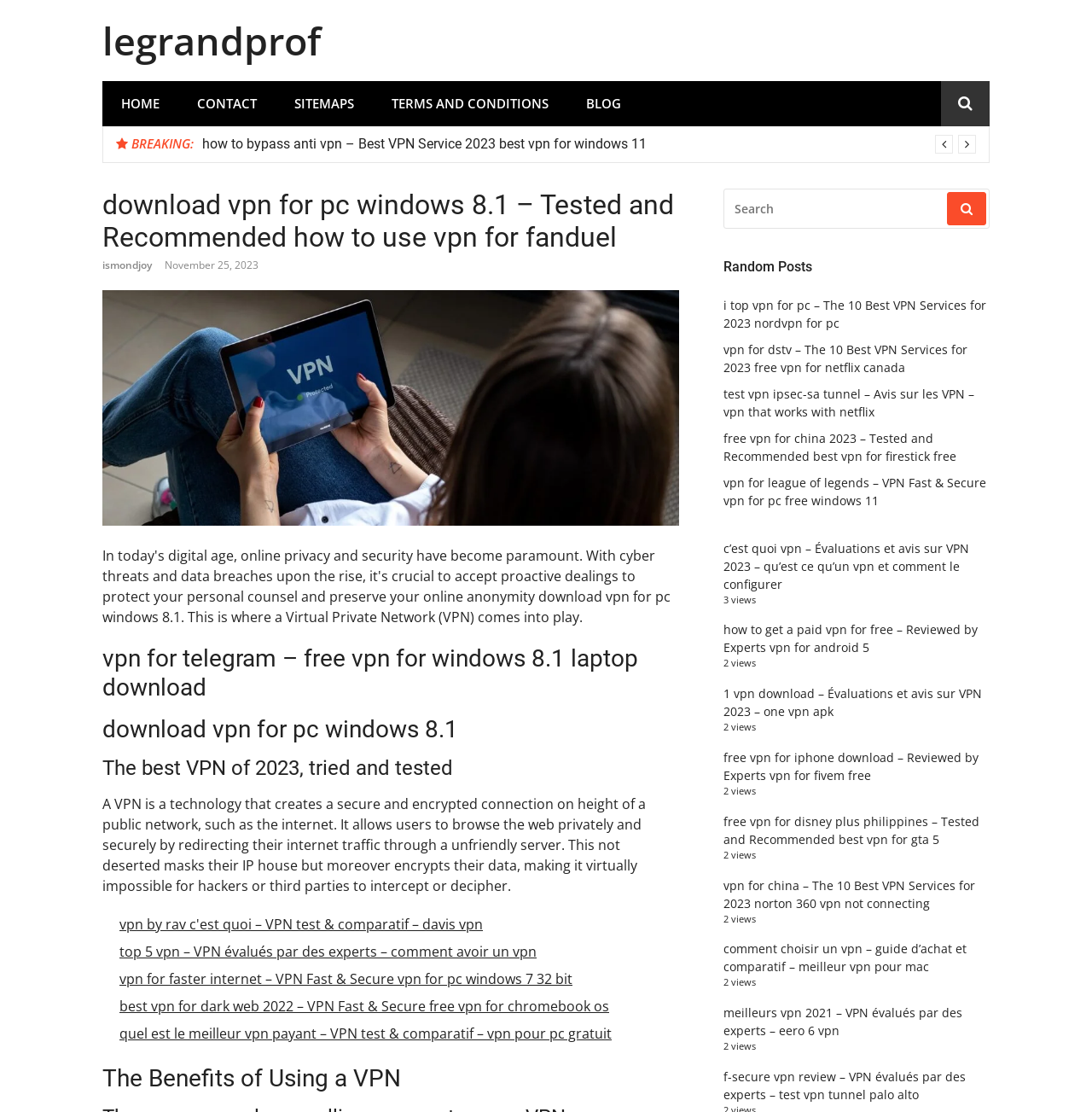Locate the bounding box of the user interface element based on this description: "parent_node: SEARCH FOR: name="s" placeholder="Search"".

[0.662, 0.169, 0.906, 0.205]